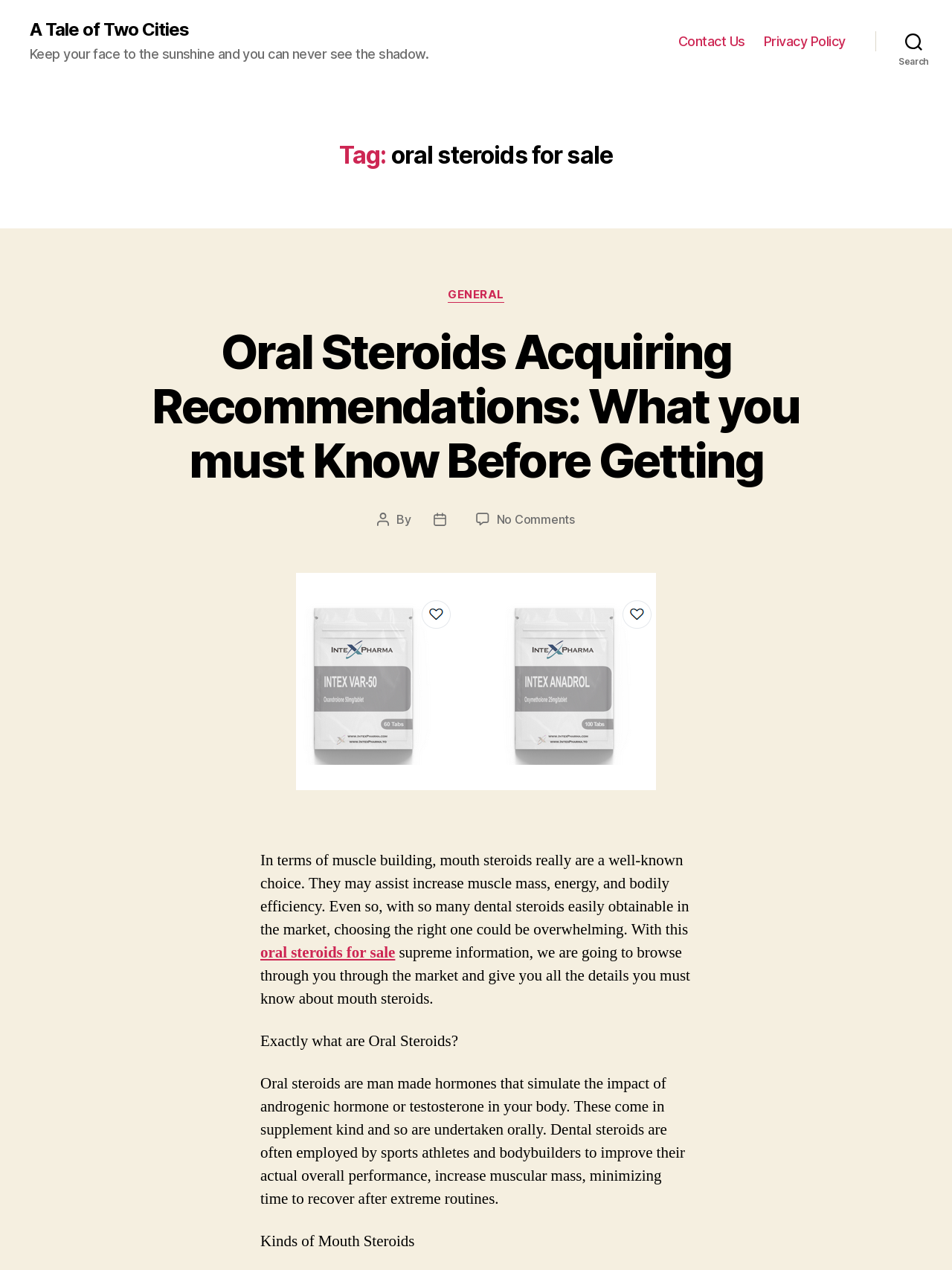Please use the details from the image to answer the following question comprehensively:
What is the author of the article?

The author of the article is not explicitly mentioned on the page. Although there is a 'Post author' section, it does not provide the actual author's name.